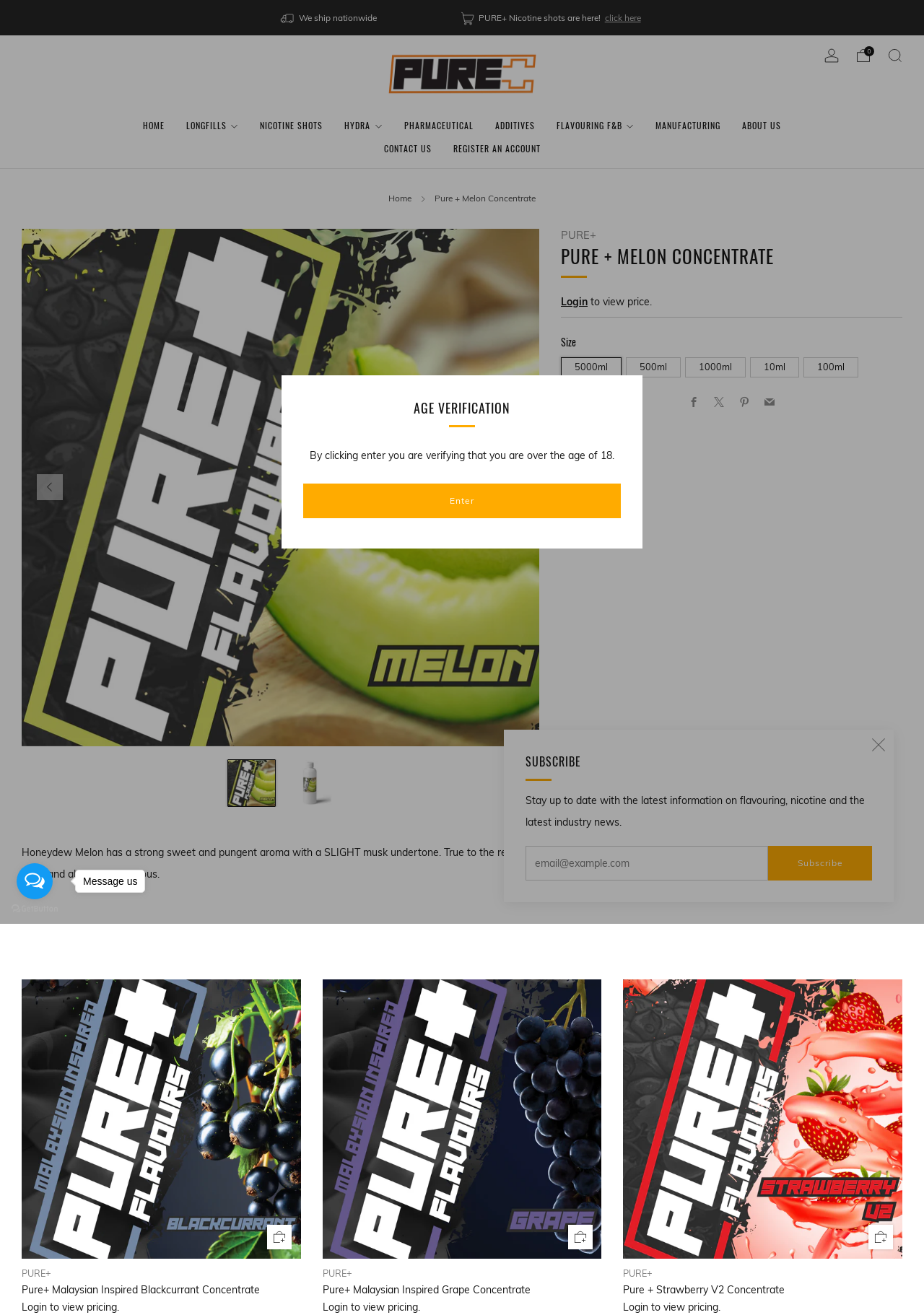Locate and extract the text of the main heading on the webpage.

PURE + MELON CONCENTRATE